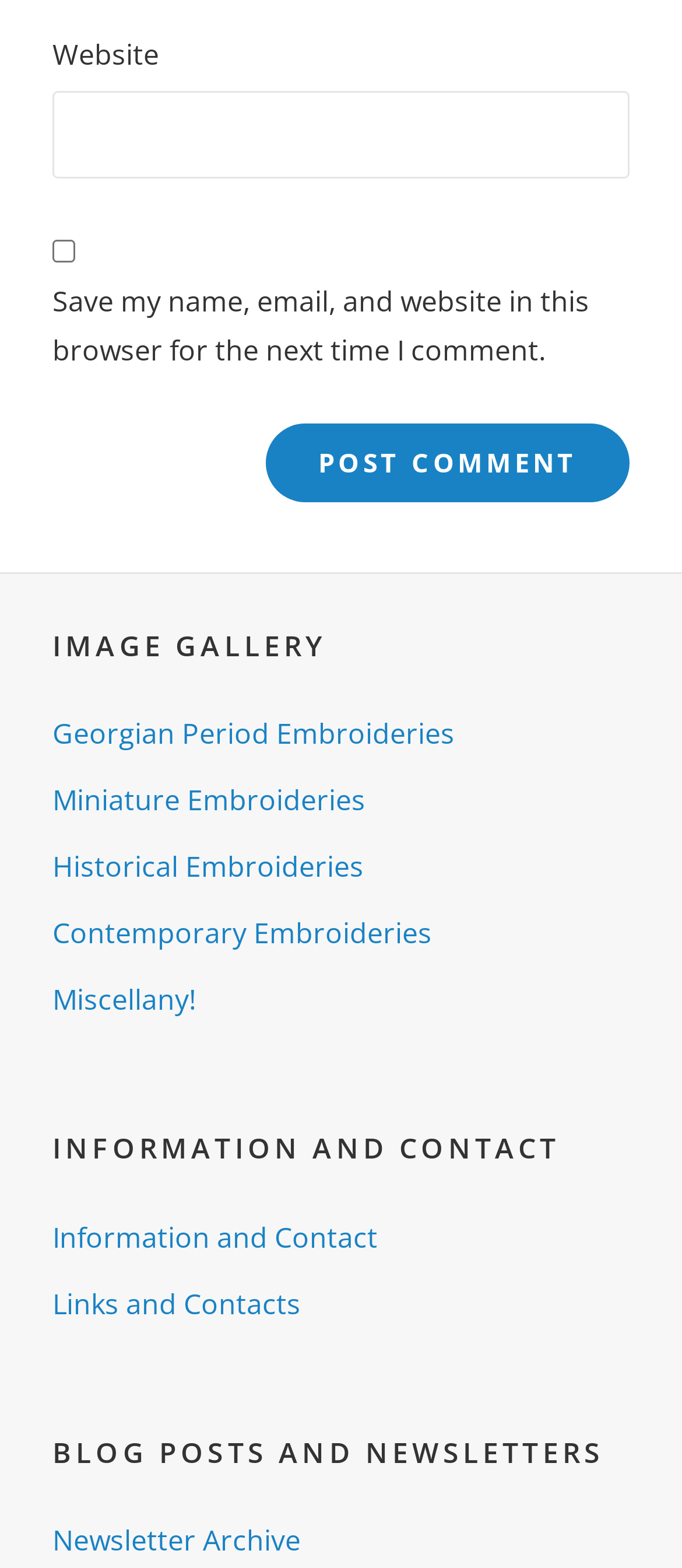How many categories of blog posts and newsletters are available?
From the image, provide a succinct answer in one word or a short phrase.

One